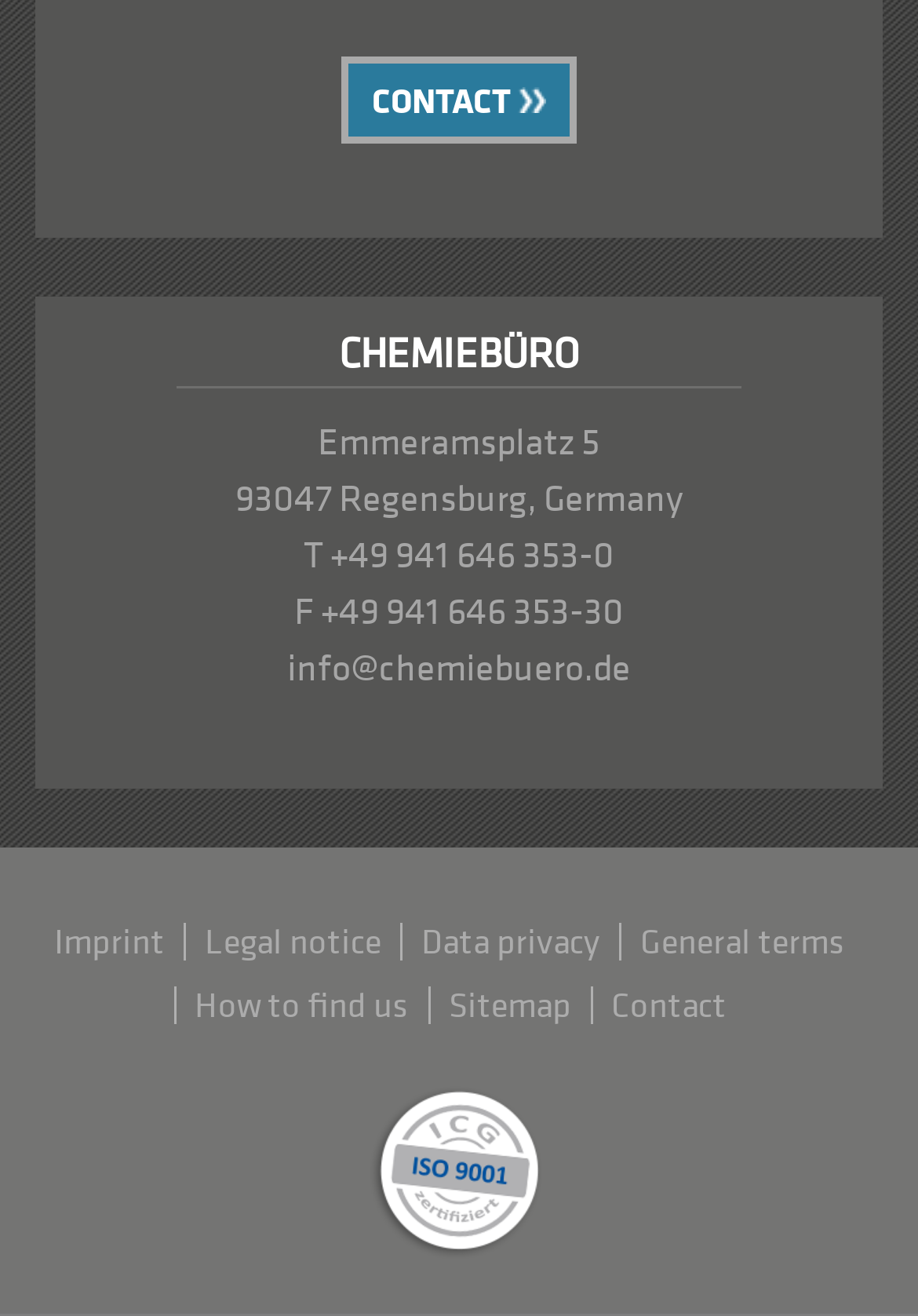Identify the bounding box coordinates for the element you need to click to achieve the following task: "get directions to the office". Provide the bounding box coordinates as four float numbers between 0 and 1, in the form [left, top, right, bottom].

[0.188, 0.75, 0.465, 0.778]